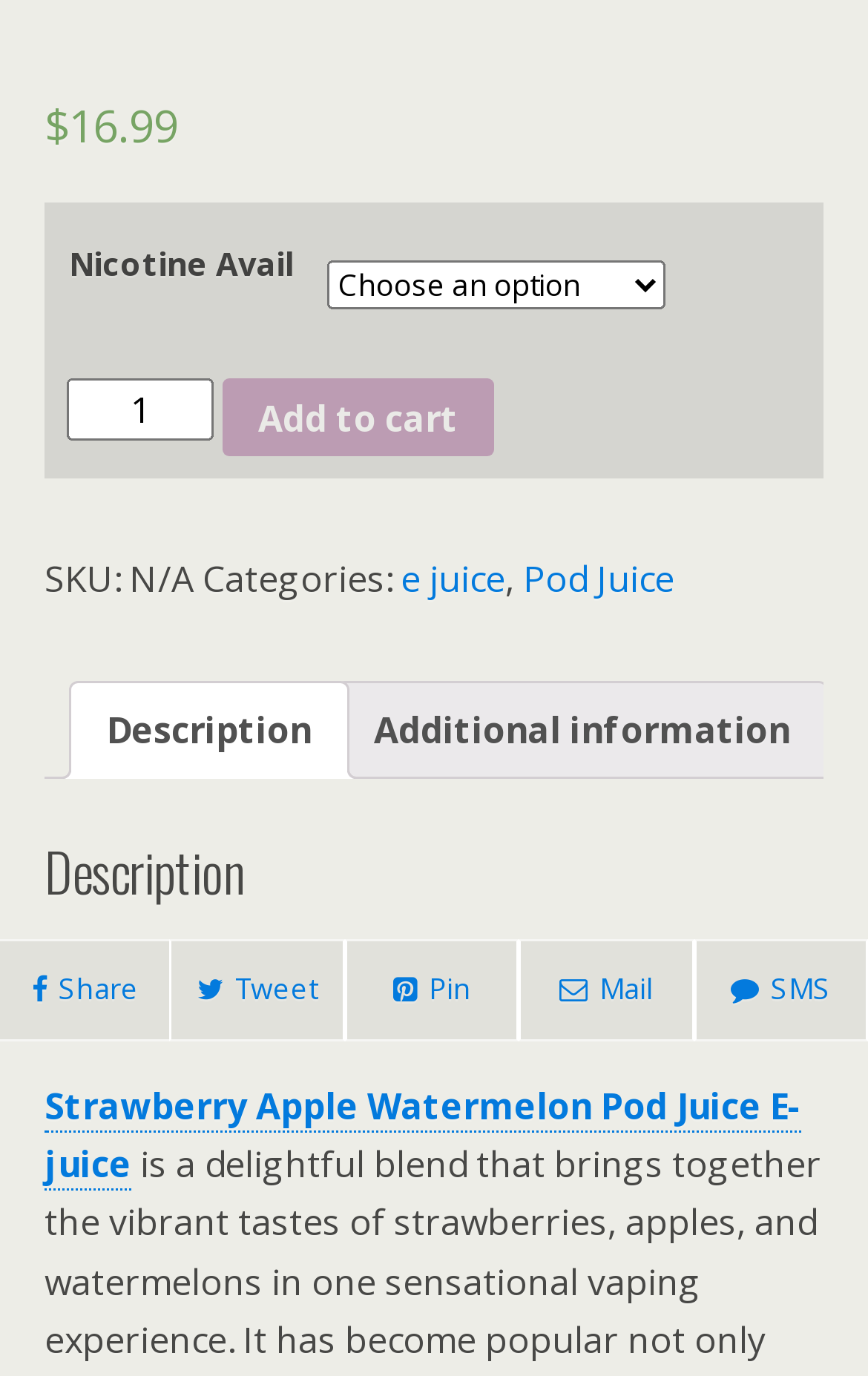What is the price of the product?
Using the image as a reference, answer with just one word or a short phrase.

$16.99